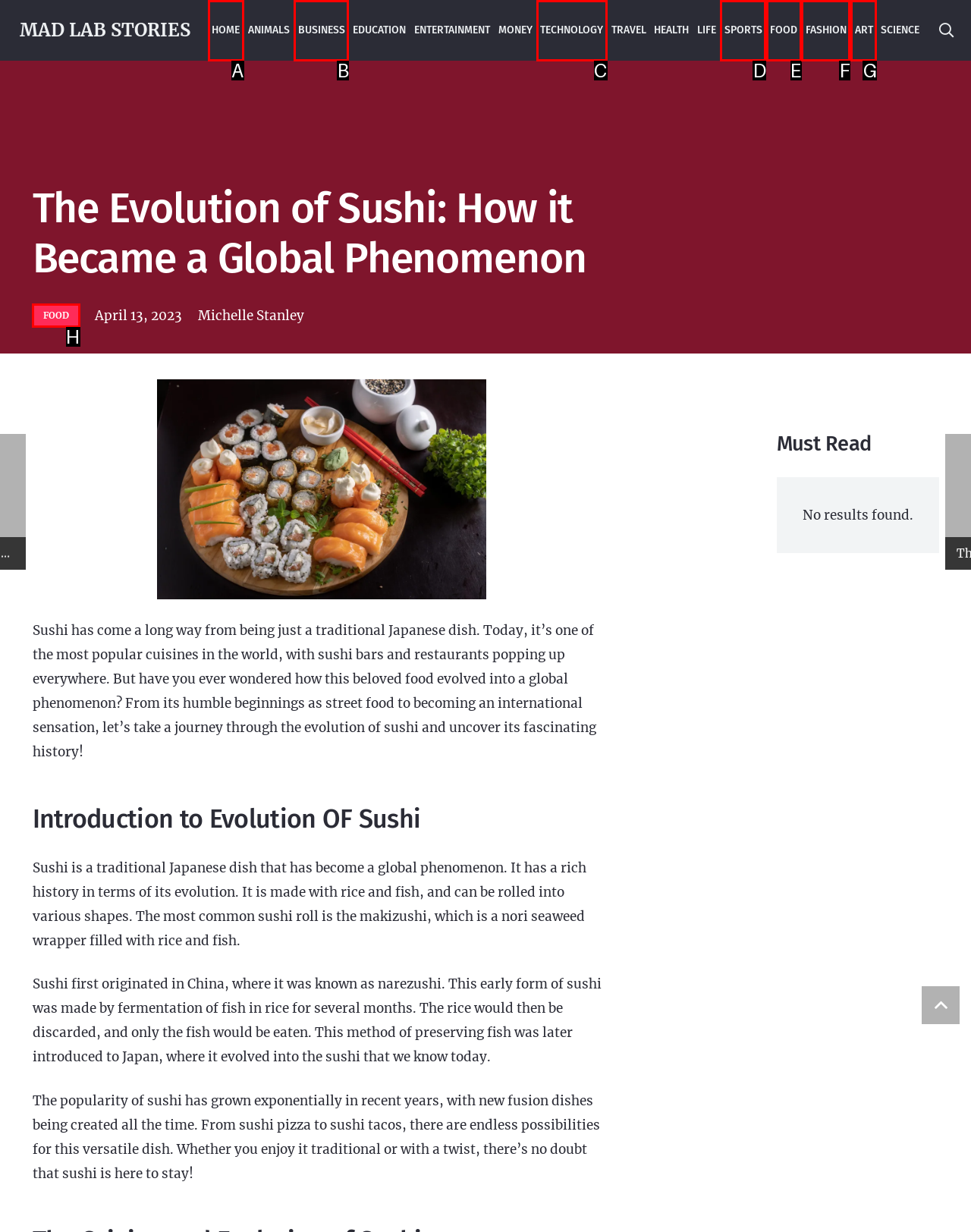Identify the letter of the UI element that fits the description: FASHION
Respond with the letter of the option directly.

F